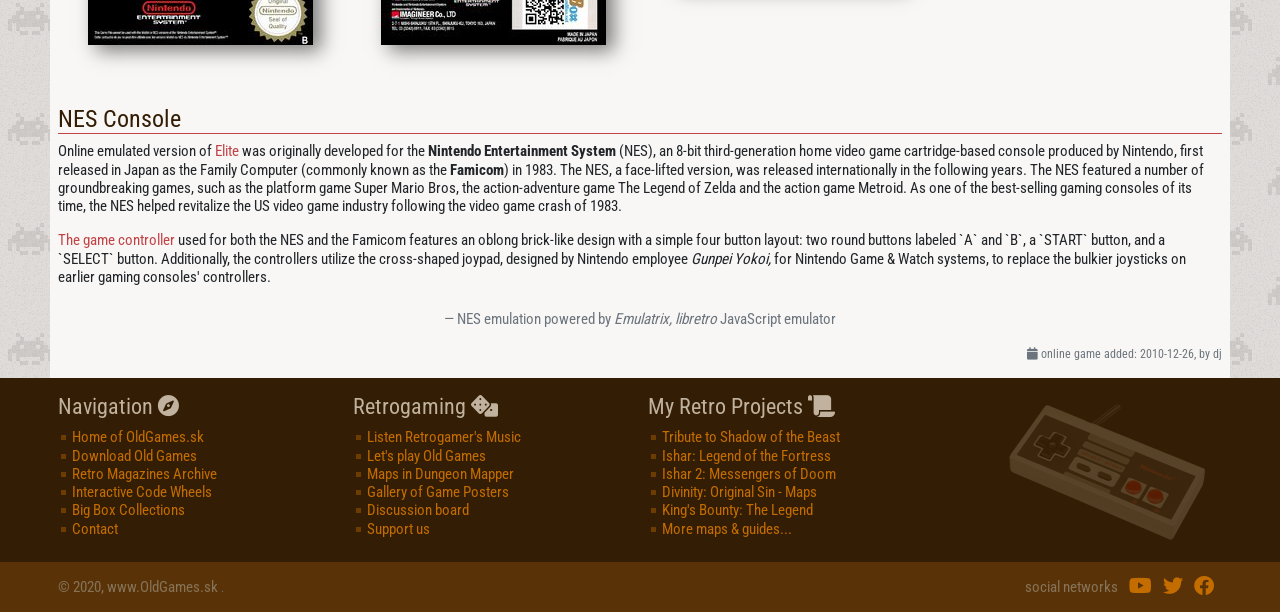Bounding box coordinates are given in the format (top-left x, top-left y, bottom-right x, bottom-right y). All values should be floating point numbers between 0 and 1. Provide the bounding box coordinate for the UI element described as: Ishar 2: Messengers of Doom

[0.517, 0.76, 0.653, 0.789]